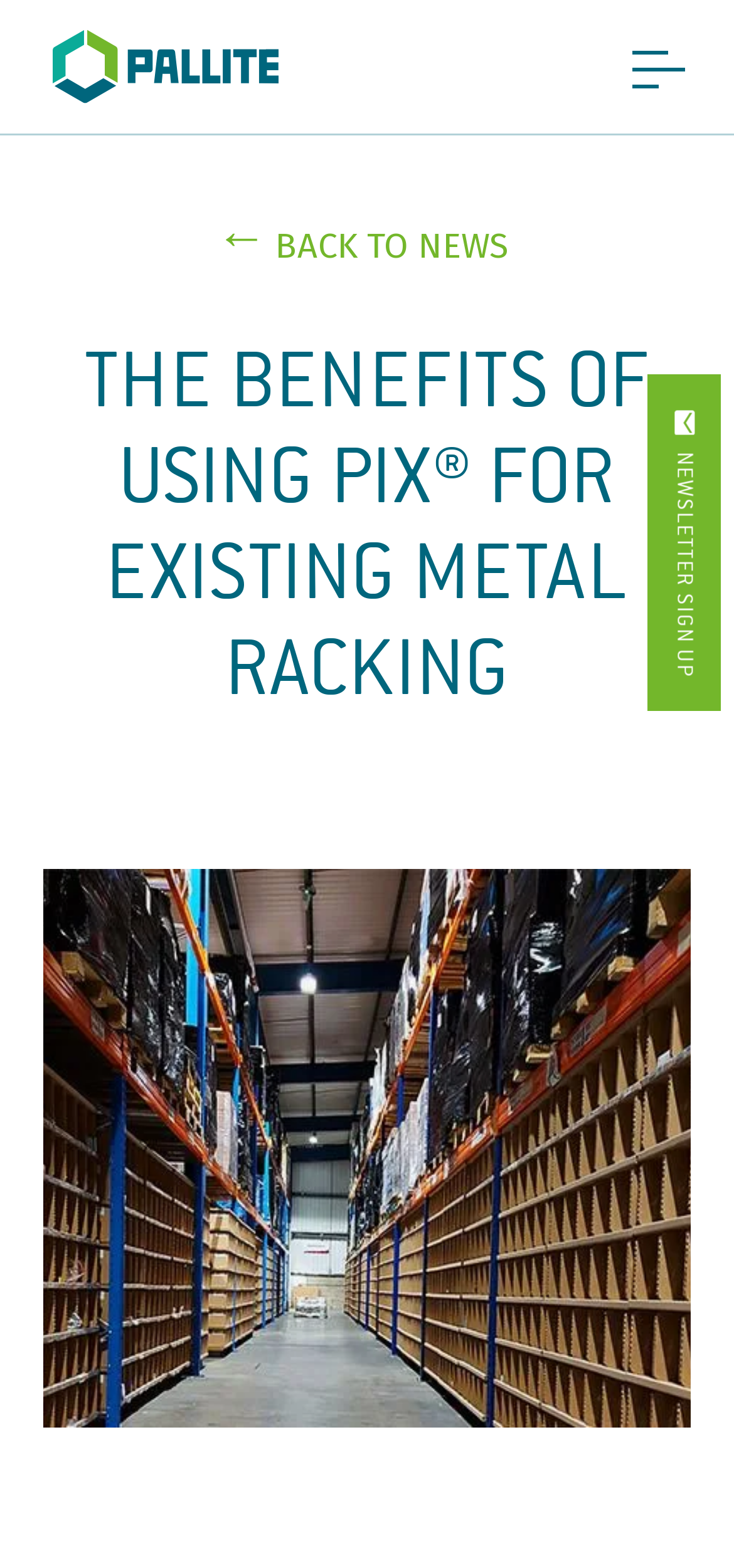Analyze the image and answer the question with as much detail as possible: 
What is the direction of the arrow?

The arrow is part of the 'Back to News' link, and it is pointing to the left direction, indicating that it will take the user back to the previous page.